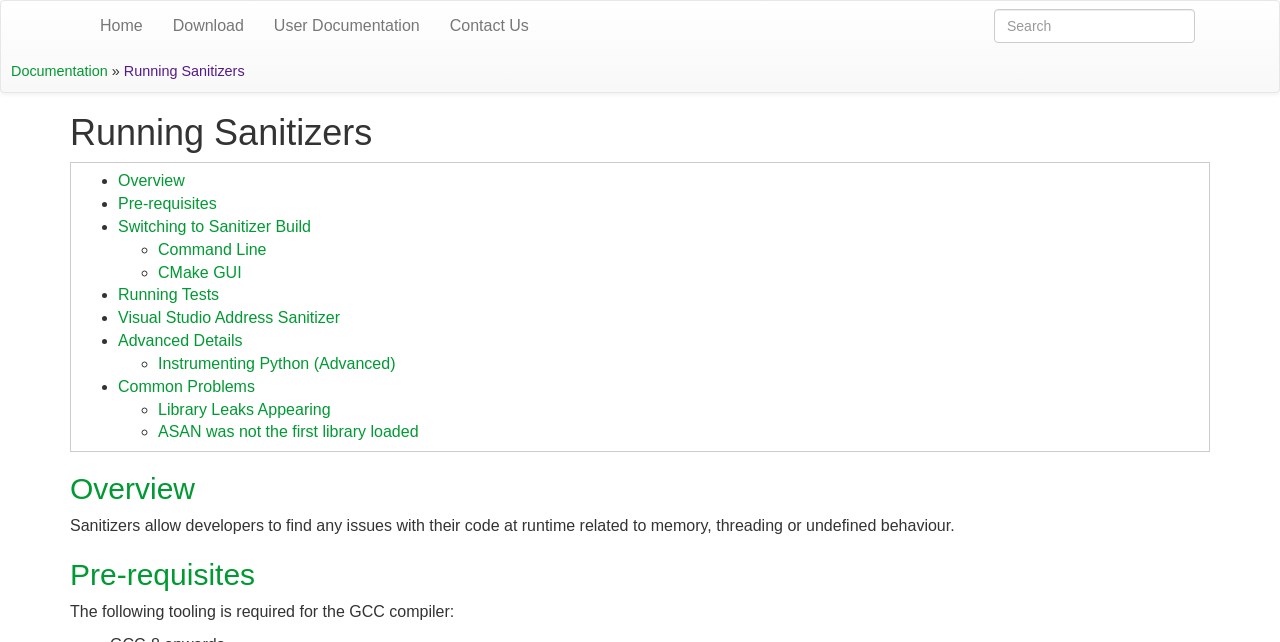Elaborate on the webpage's design and content in a detailed caption.

The webpage is about "Running Sanitizers" and appears to be a documentation or tutorial page. At the top, there are six links in a row, including "Home", "Download", "User Documentation", and "Contact Us". To the right of these links, there is a search textbox.

Below the top links, there is a navigation section with a link to "Documentation" and another link to "Running Sanitizers". The main content of the page is divided into sections, each with a heading and a list of links. The first section is titled "Running Sanitizers" and has a list of five links, including "Overview", "Pre-requisites", and "Switching to Sanitizer Build".

The "Overview" section has a brief description of what sanitizers are and how they help developers find issues with their code. The "Pre-requisites" section lists the required tooling for the GCC compiler.

The rest of the page is organized into sections with headings and lists of links, including "Command Line", "CMake GUI", "Running Tests", "Visual Studio Address Sanitizer", "Advanced Details", "Instrumenting Python (Advanced)", "Common Problems", and "Library Leaks Appearing". Each section has a brief description or explanation of the topic.